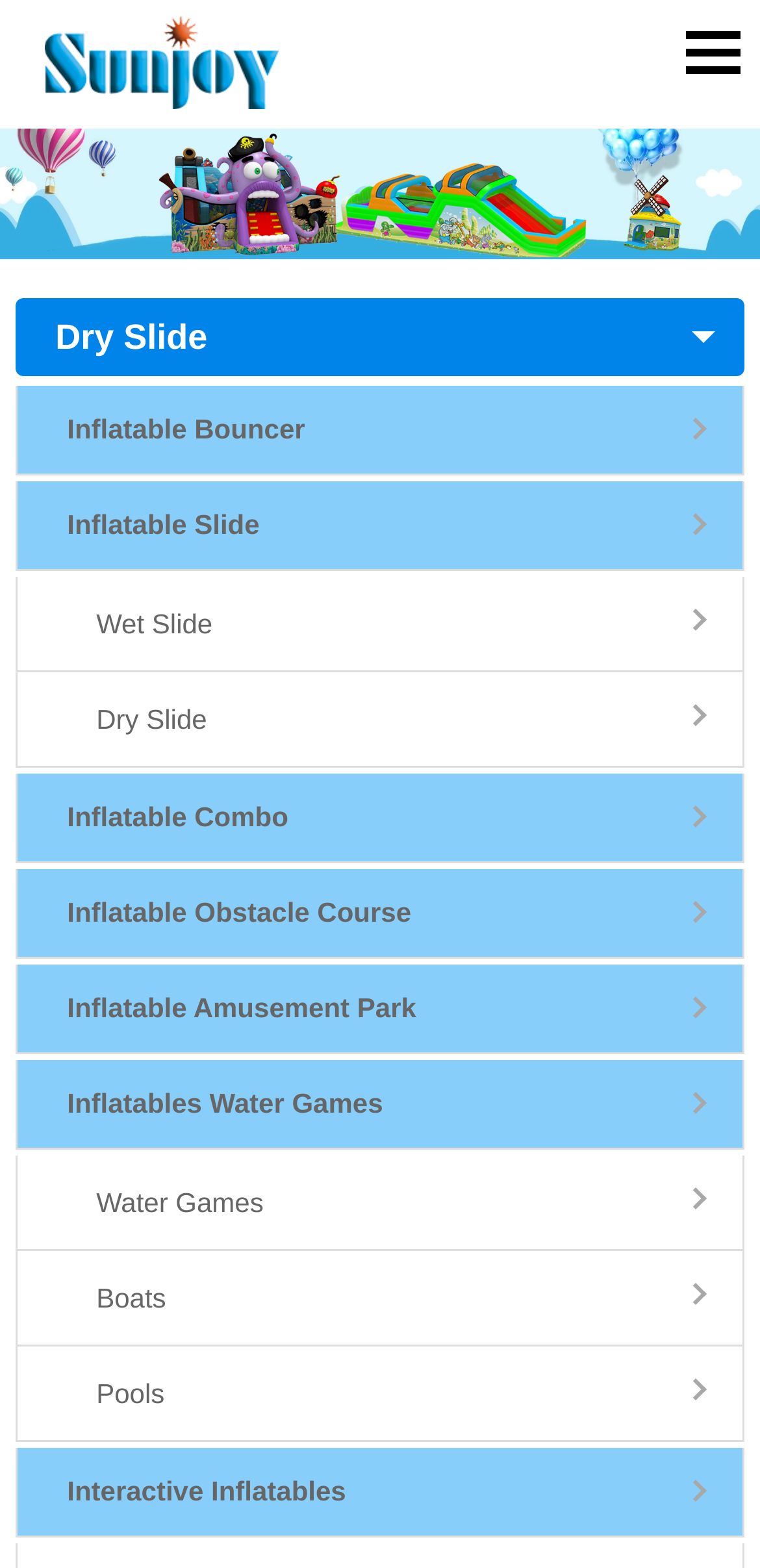How many categories of inflatables are listed on this webpage?
Provide a concise answer using a single word or phrase based on the image.

10